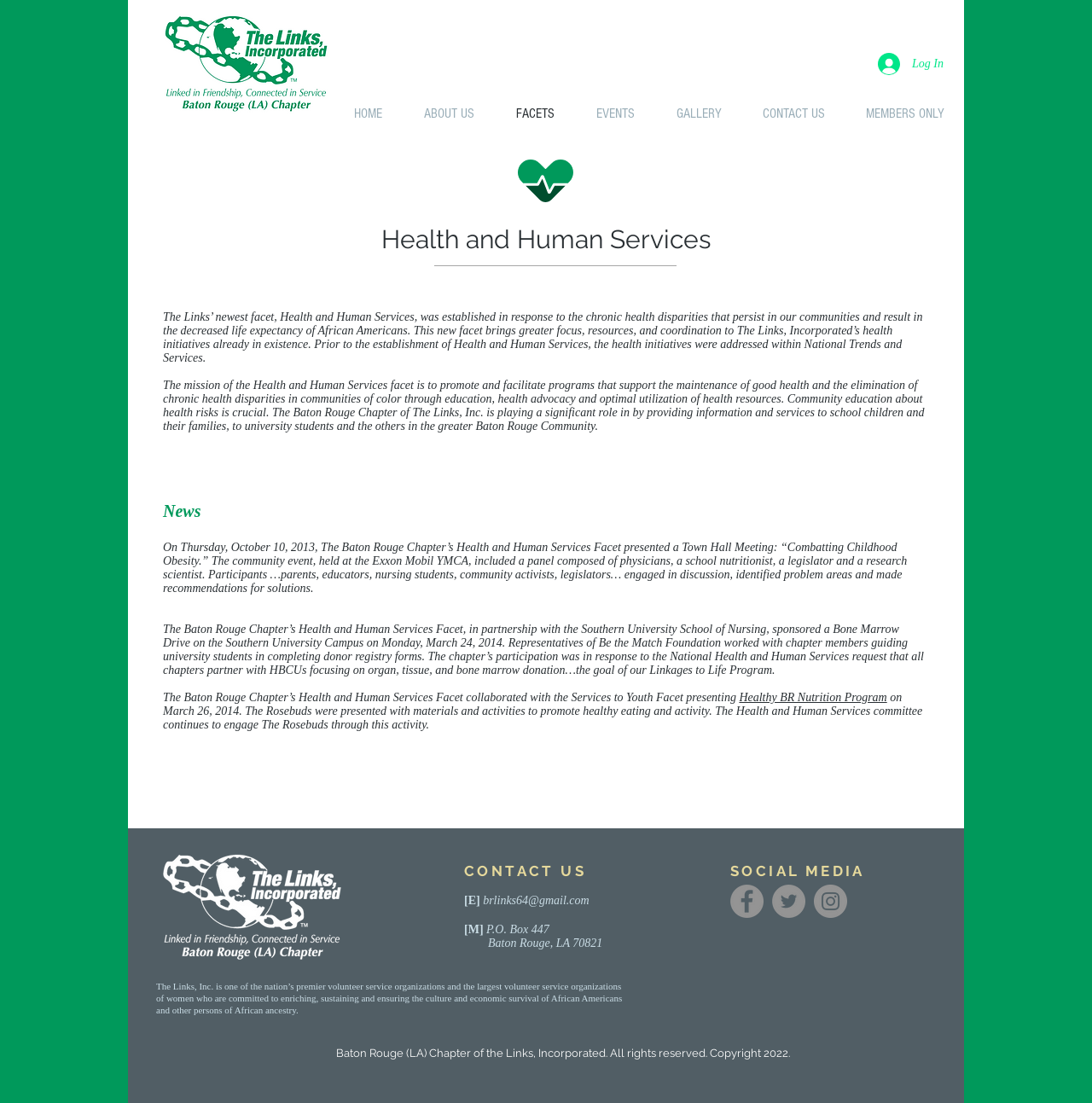What is the name of the program presented by the Health and Human Services facet and the Services to Youth facet?
Look at the screenshot and give a one-word or phrase answer.

Healthy BR Nutrition Program